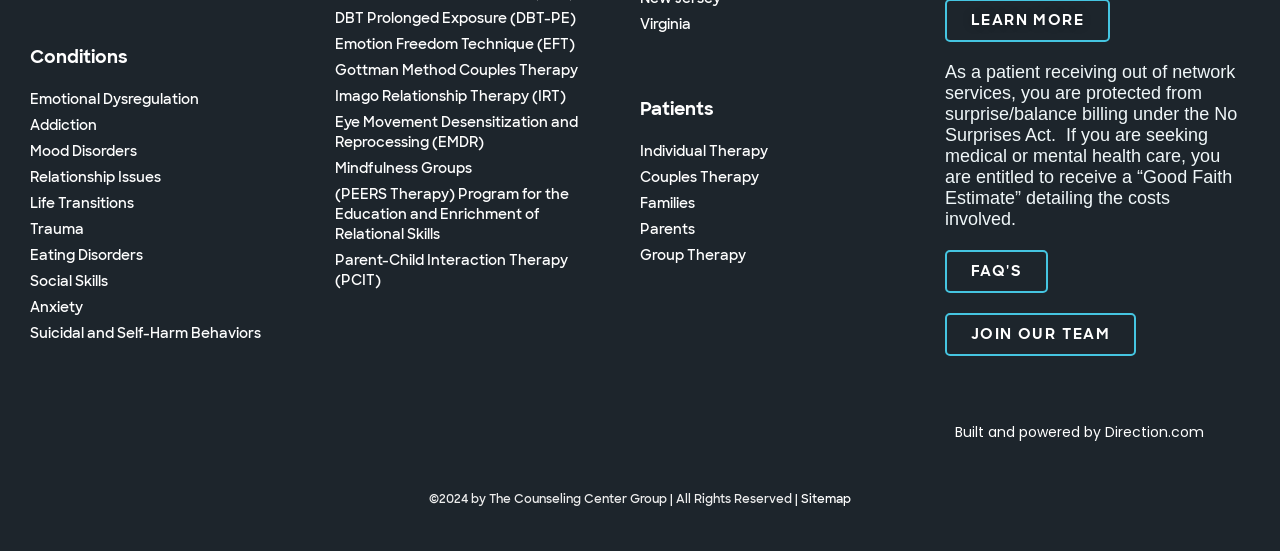What is the name of the company that built the website?
Give a thorough and detailed response to the question.

The company that built the website is 'Direction.com', which is mentioned at the bottom right of the webpage as a link with a bounding box of [0.746, 0.766, 0.941, 0.802].